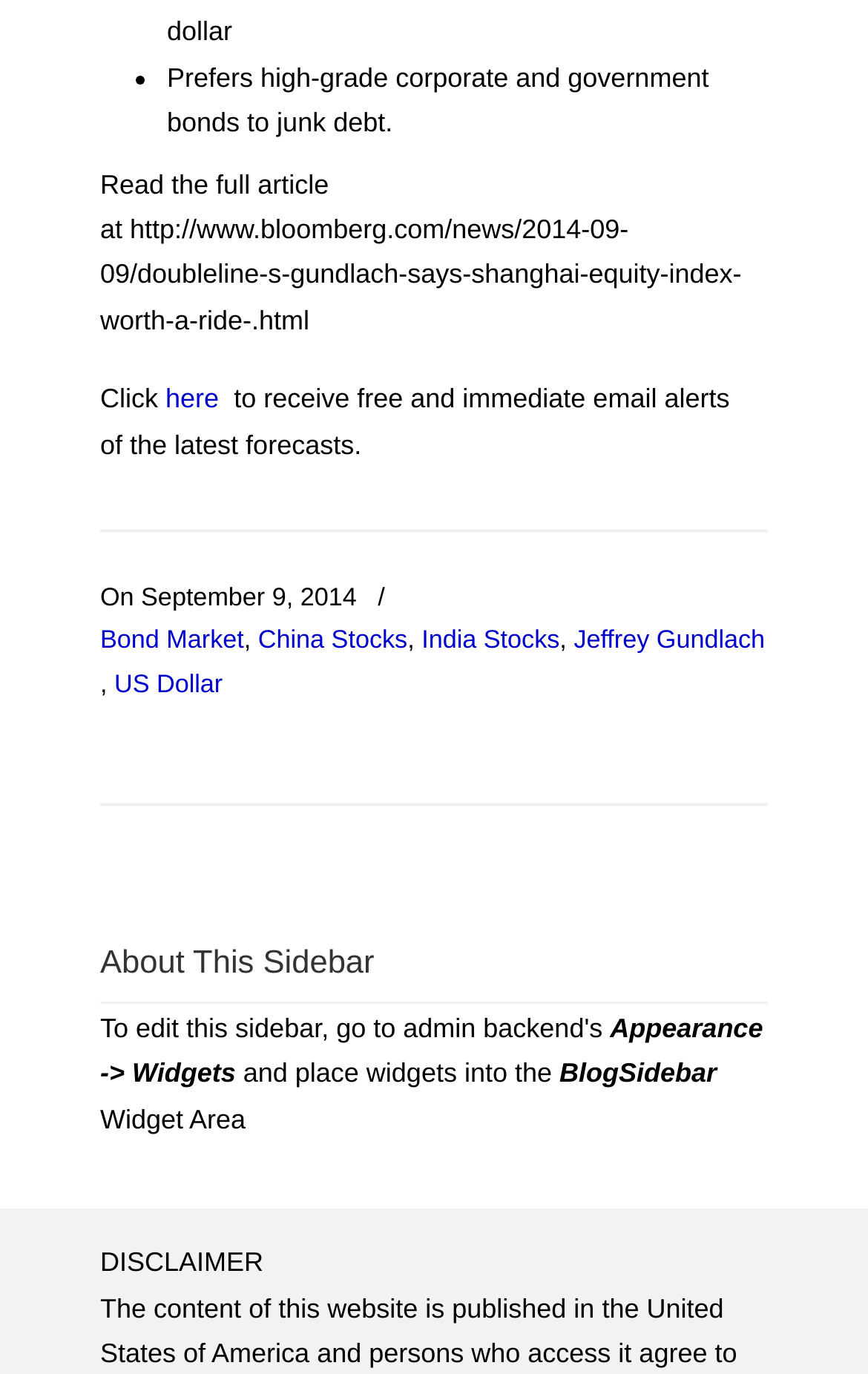From the element description here, predict the bounding box coordinates of the UI element. The coordinates must be specified in the format (top-left x, top-left y, bottom-right x, bottom-right y) and should be within the 0 to 1 range.

[0.191, 0.279, 0.252, 0.302]